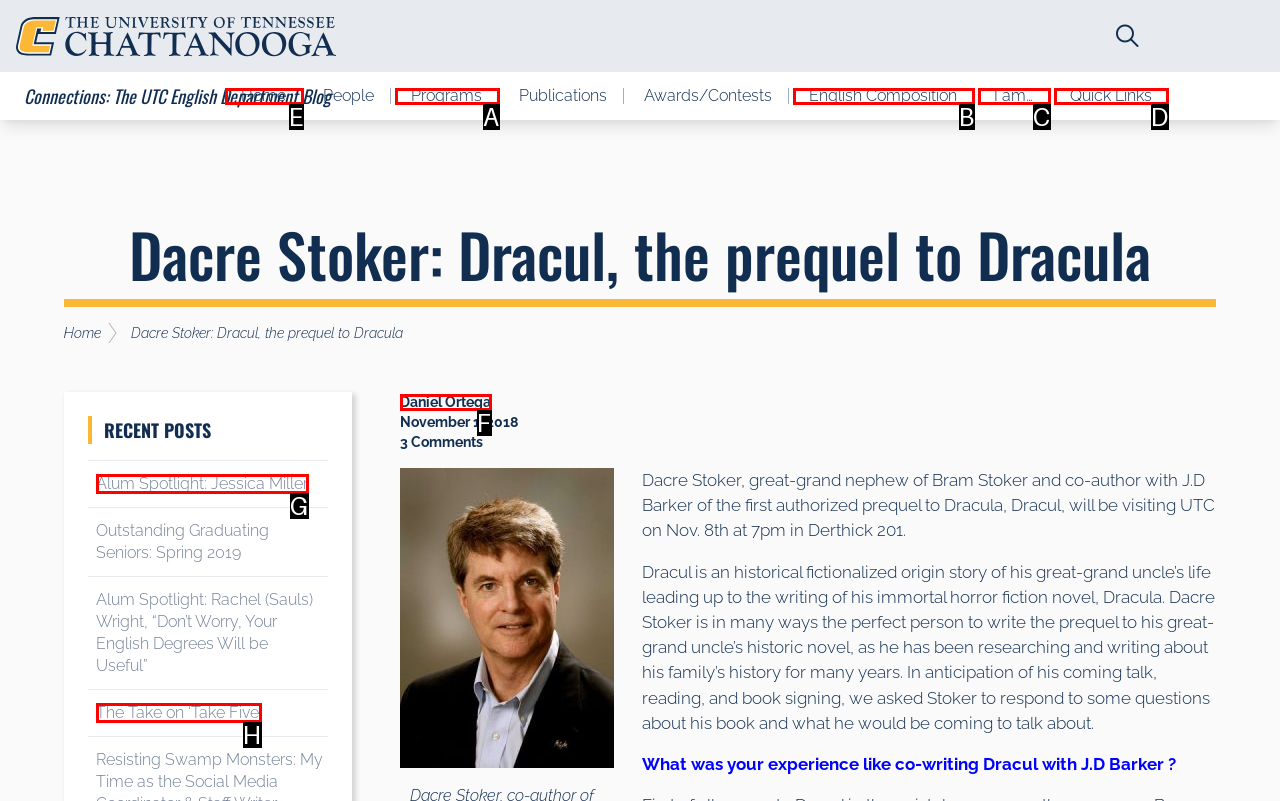Point out the letter of the HTML element you should click on to execute the task: Go to UTC homepage
Reply with the letter from the given options.

E